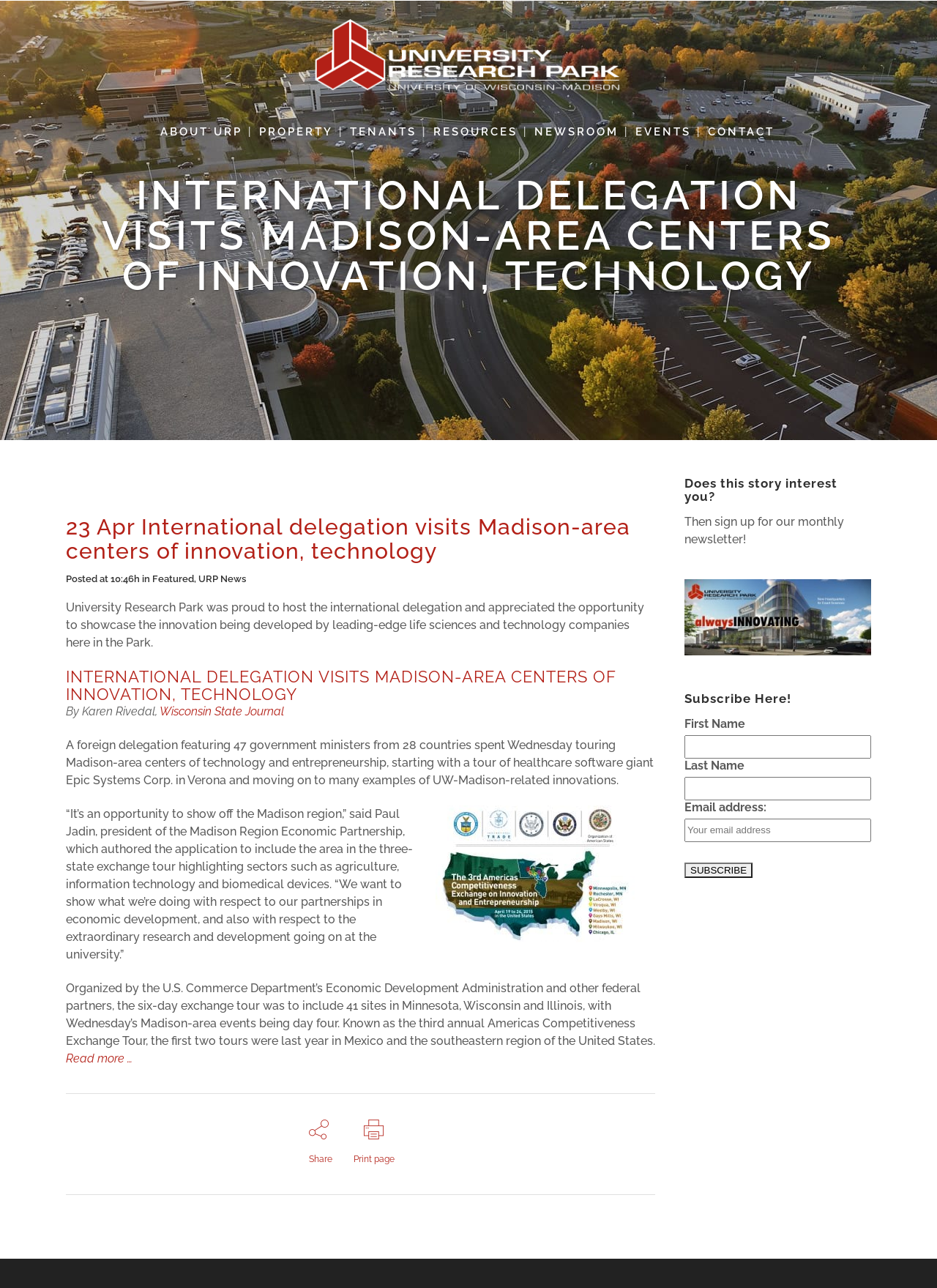What is the name of the organization that authored the application?
Answer the question using a single word or phrase, according to the image.

Madison Region Economic Partnership